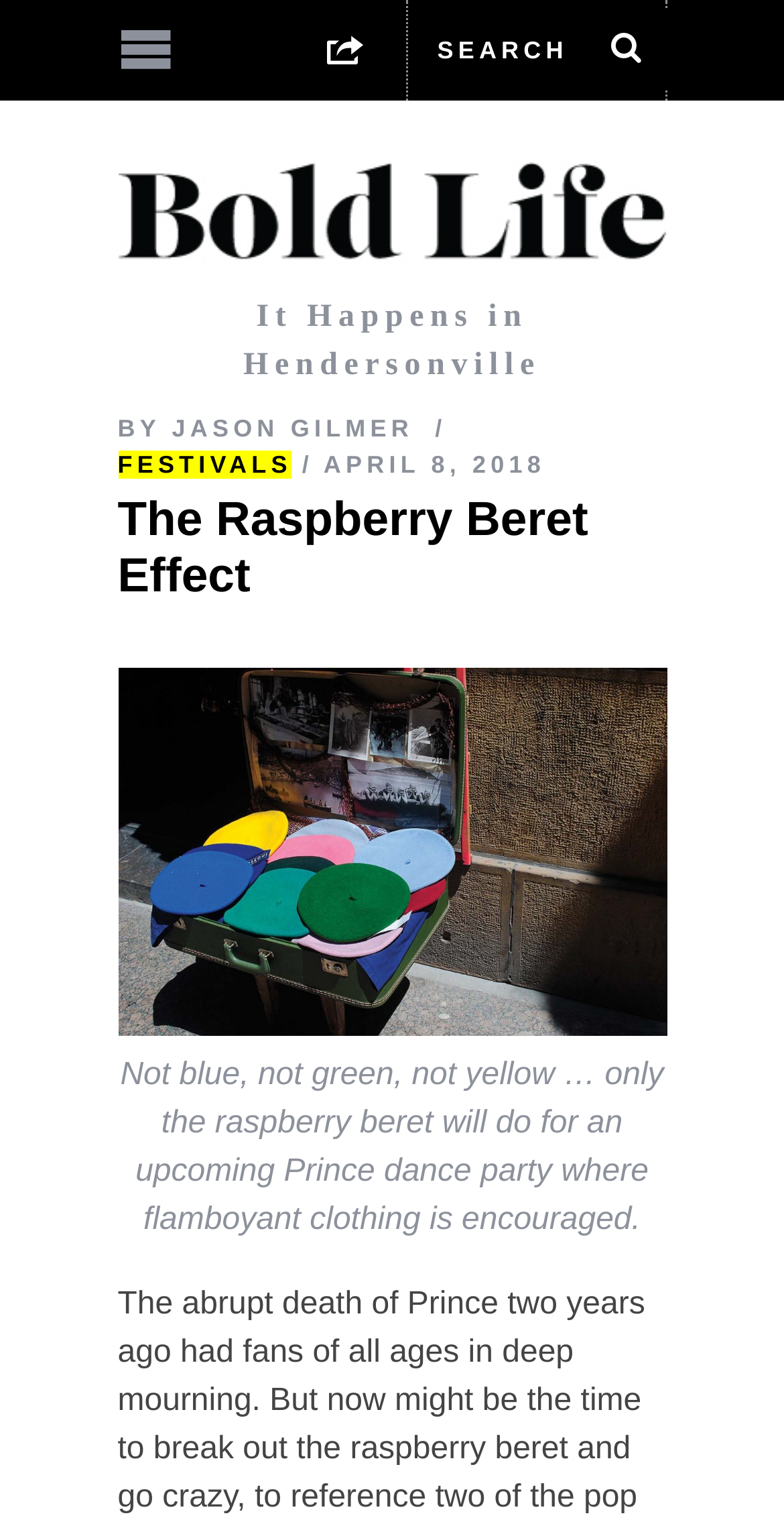Given the element description "input value="Search" name="s" value="Search"", identify the bounding box of the corresponding UI element.

[0.517, 0.0, 0.85, 0.066]